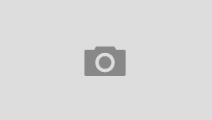What is the purpose of the image in the article?
Analyze the image and deliver a detailed answer to the question.

The caption states that the image serves as a visual element to support the discussion on rejuvenation methods through steroid treatments in a broader conversation about skincare and aging, implying that the image is used to illustrate and enhance the understanding of the topic.